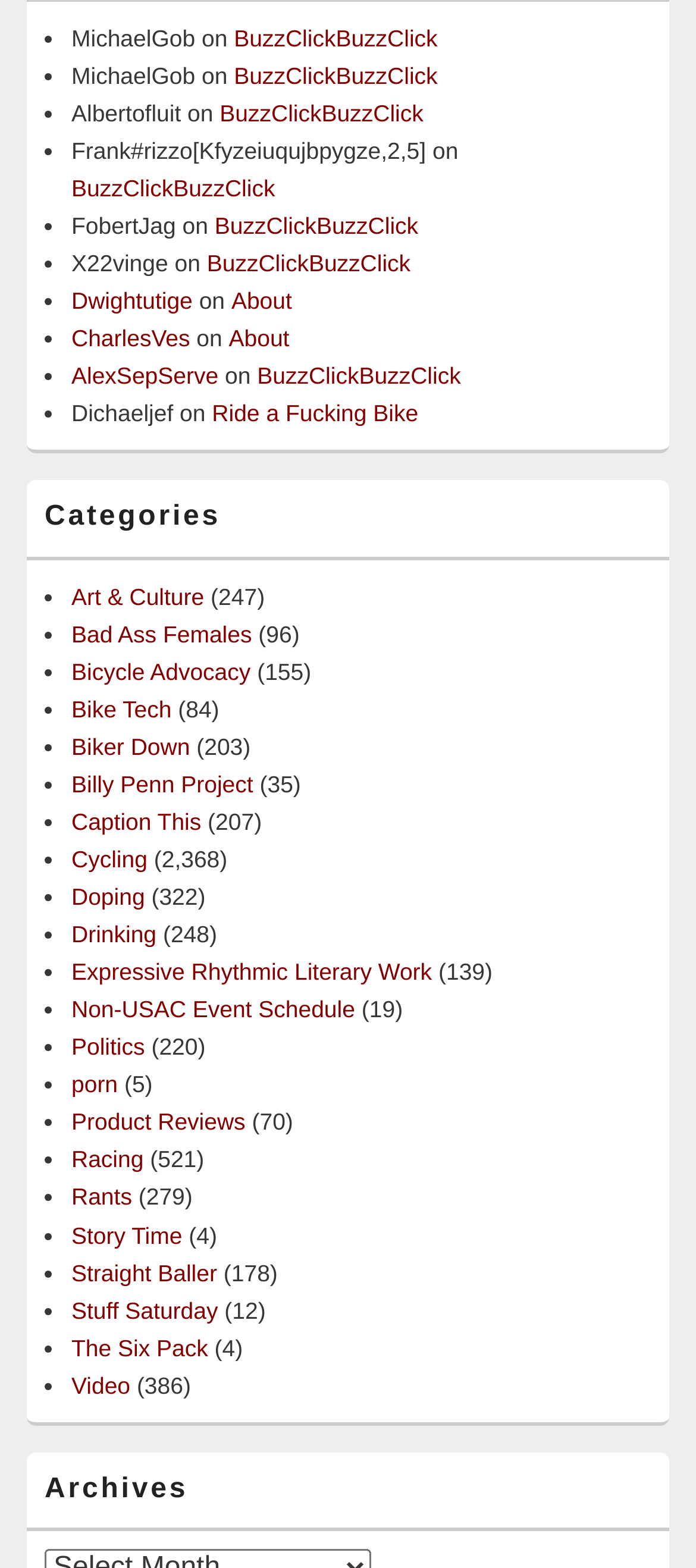Find and provide the bounding box coordinates for the UI element described here: "porn". The coordinates should be given as four float numbers between 0 and 1: [left, top, right, bottom].

[0.103, 0.683, 0.169, 0.7]